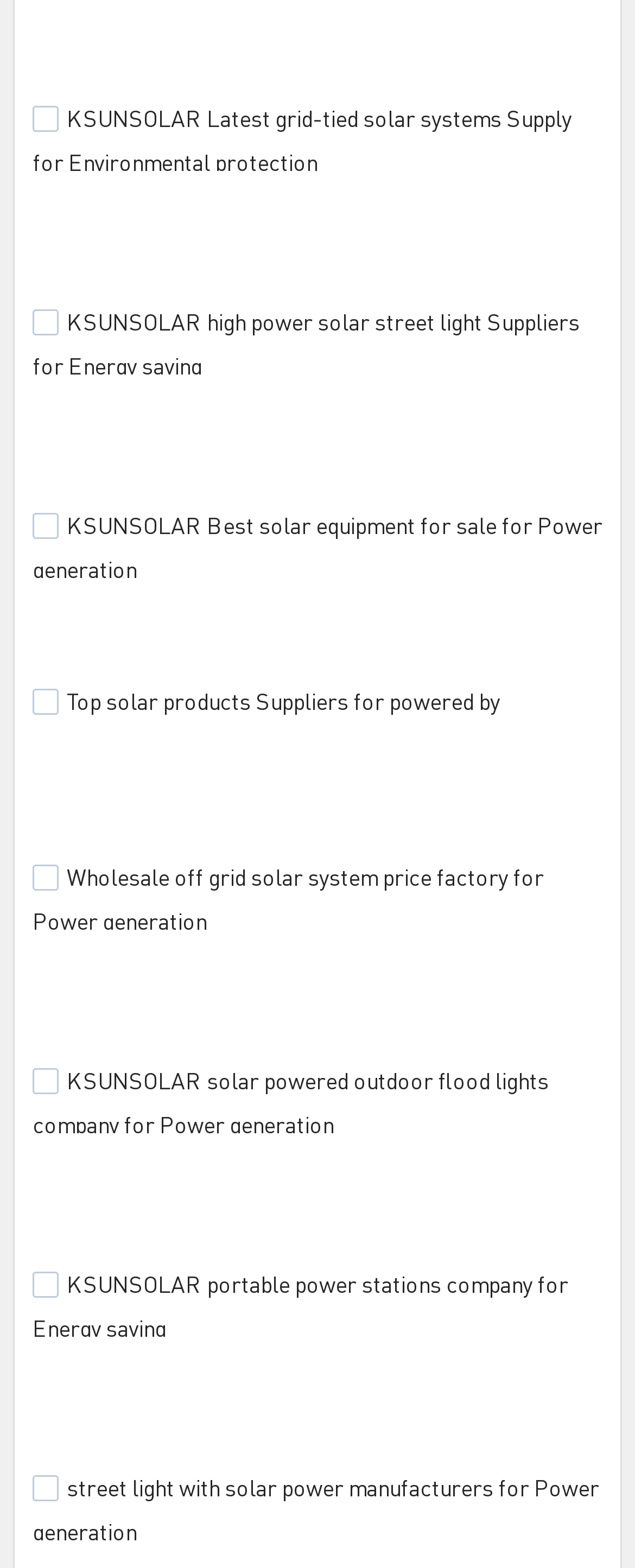Locate the bounding box coordinates of the clickable region necessary to complete the following instruction: "Visit the page of Wholesale off grid solar system price factory for Power generation". Provide the coordinates in the format of four float numbers between 0 and 1, i.e., [left, top, right, bottom].

[0.051, 0.549, 0.856, 0.596]